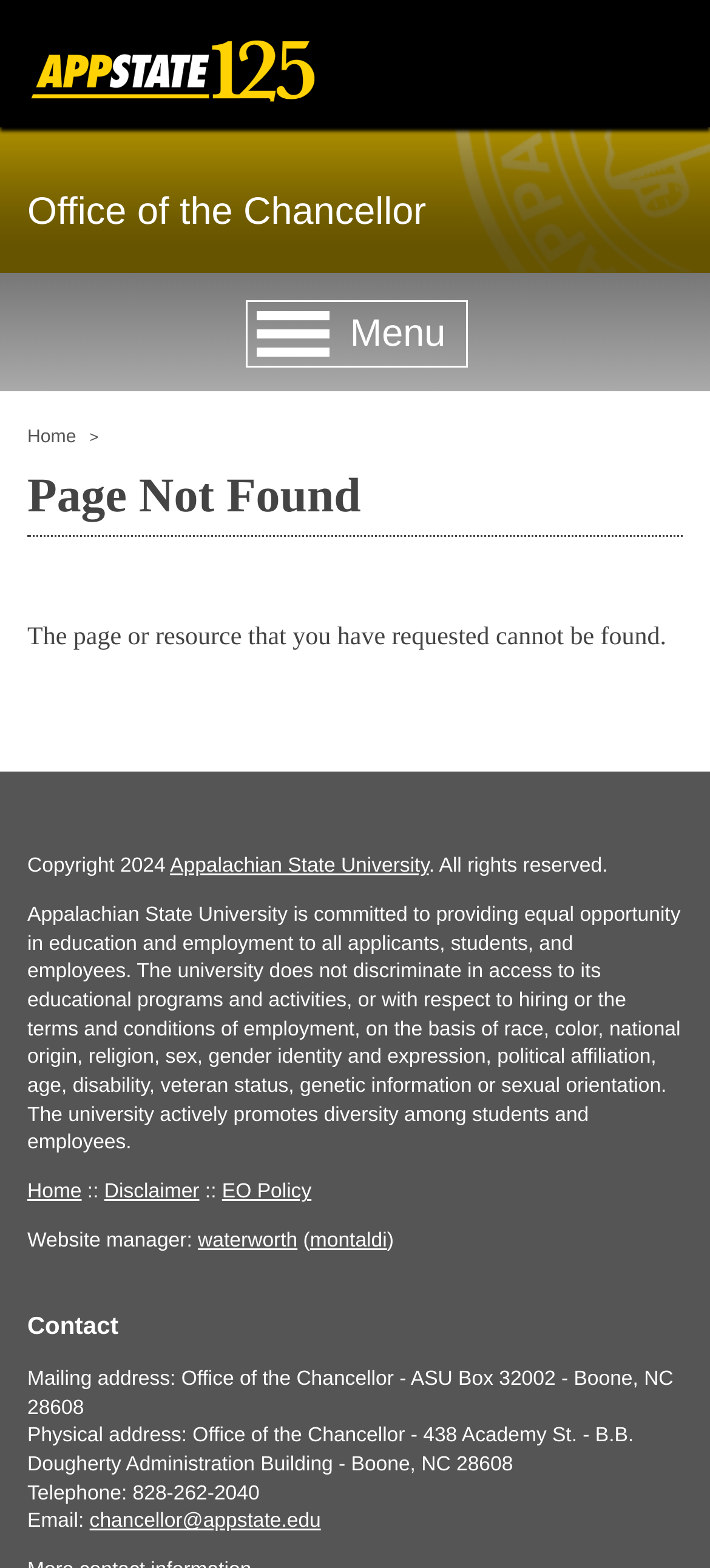Find the bounding box coordinates for the element that must be clicked to complete the instruction: "Open the contact email". The coordinates should be four float numbers between 0 and 1, indicated as [left, top, right, bottom].

None